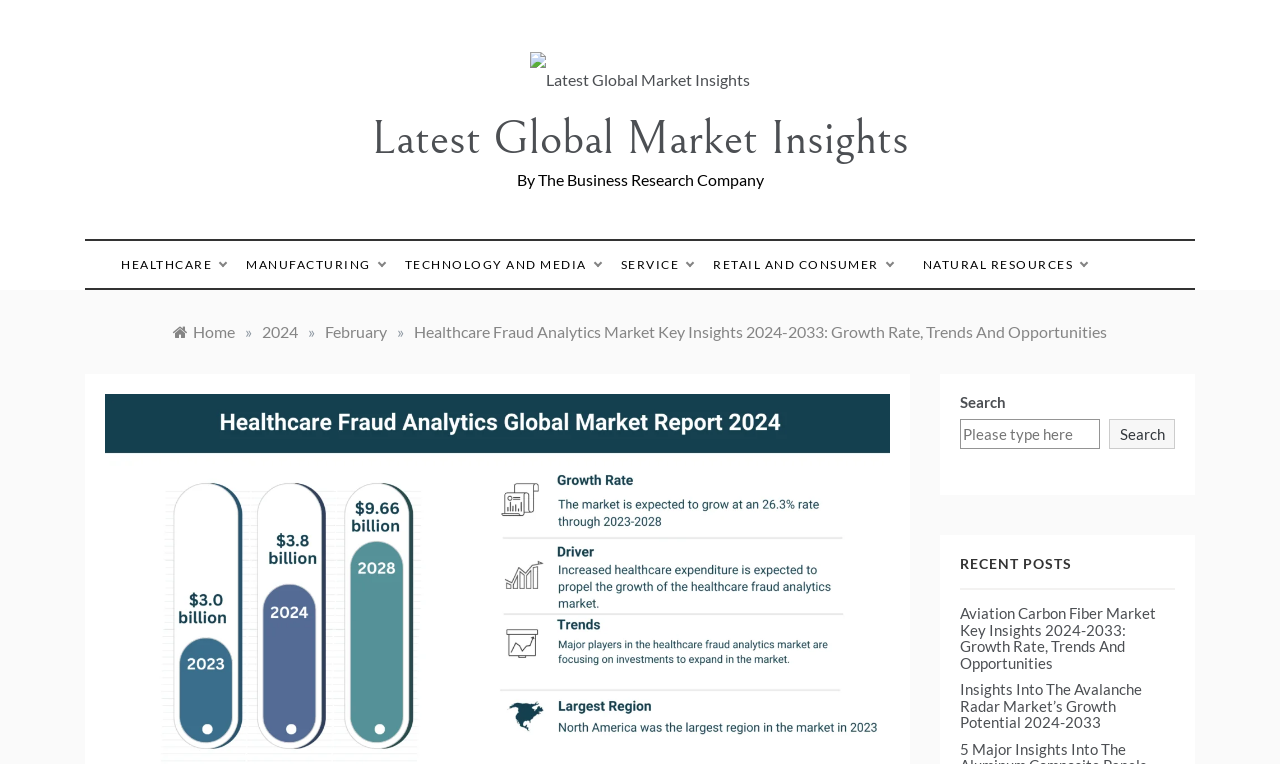What are the different industries listed on the webpage?
Using the visual information, reply with a single word or short phrase.

HEALTHCARE, MANUFACTURING, TECHNOLOGY AND MEDIA, SERVICE, RETAIL AND CONSUMER, NATURAL RESOURCES